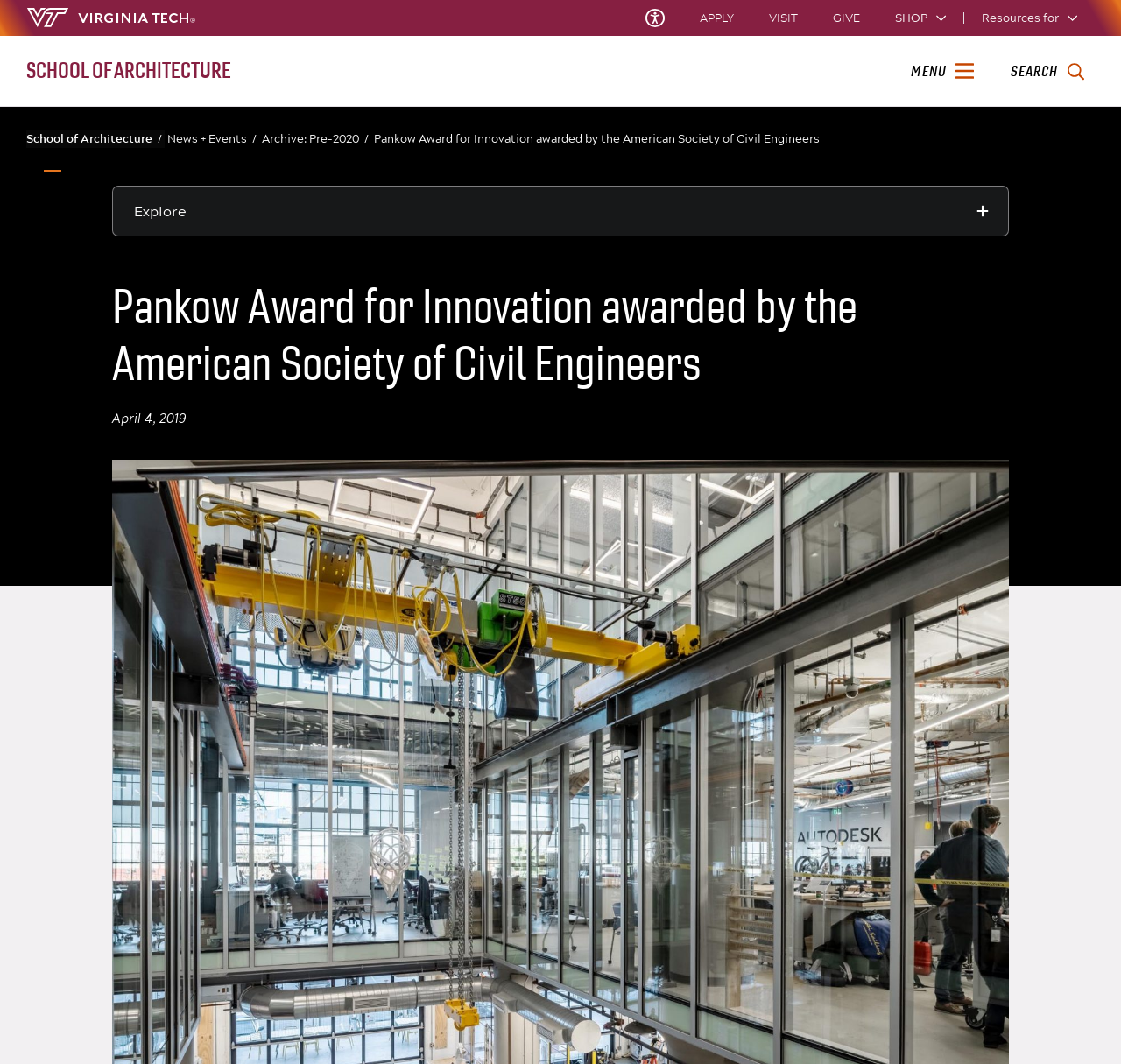Please provide the bounding box coordinates for the element that needs to be clicked to perform the following instruction: "Toggle universal access". The coordinates should be given as four float numbers between 0 and 1, i.e., [left, top, right, bottom].

[0.576, 0.008, 0.593, 0.026]